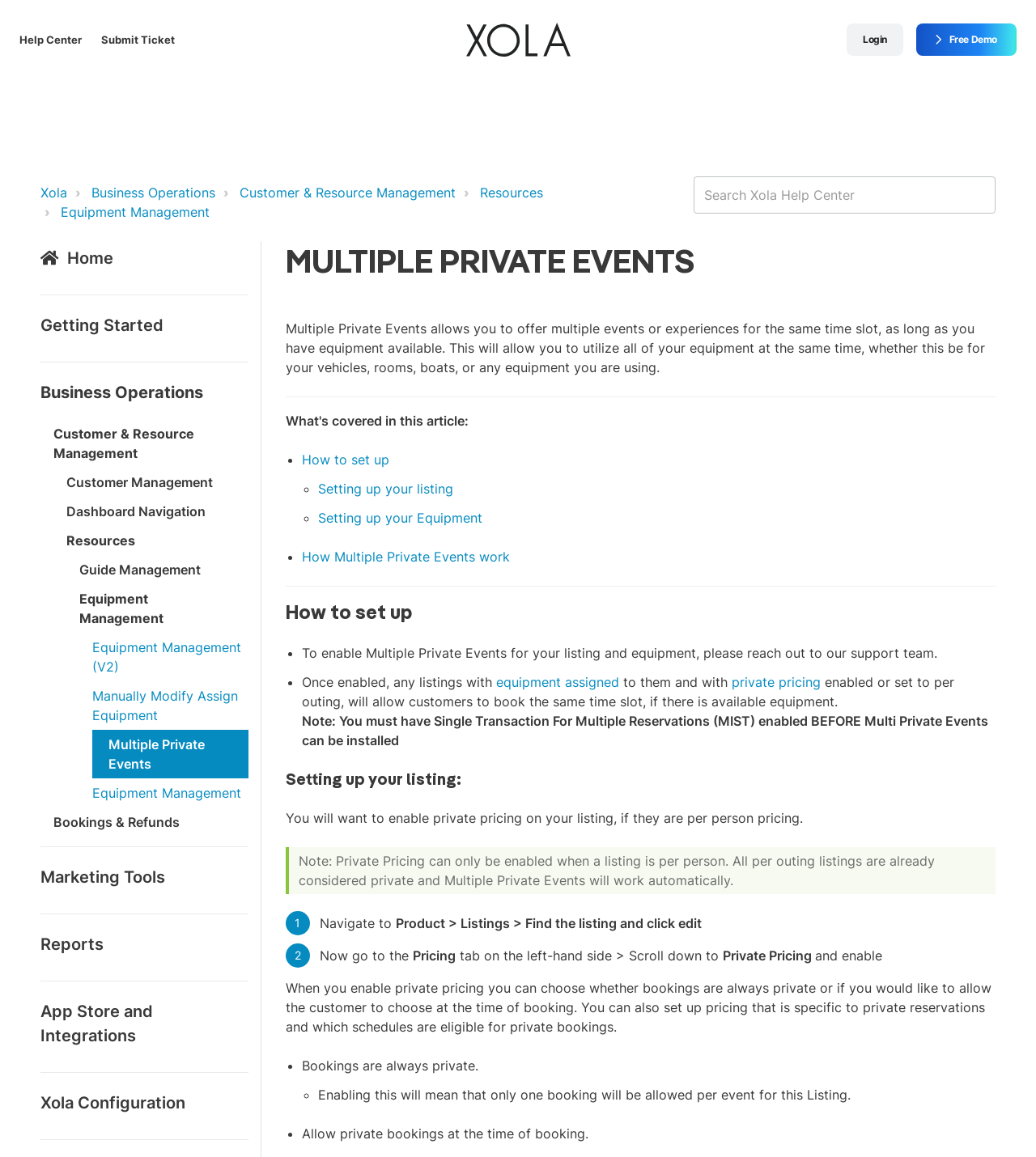Determine the bounding box coordinates of the section I need to click to execute the following instruction: "Learn about Multiple Private Events". Provide the coordinates as four float numbers between 0 and 1, i.e., [left, top, right, bottom].

[0.275, 0.208, 0.67, 0.242]